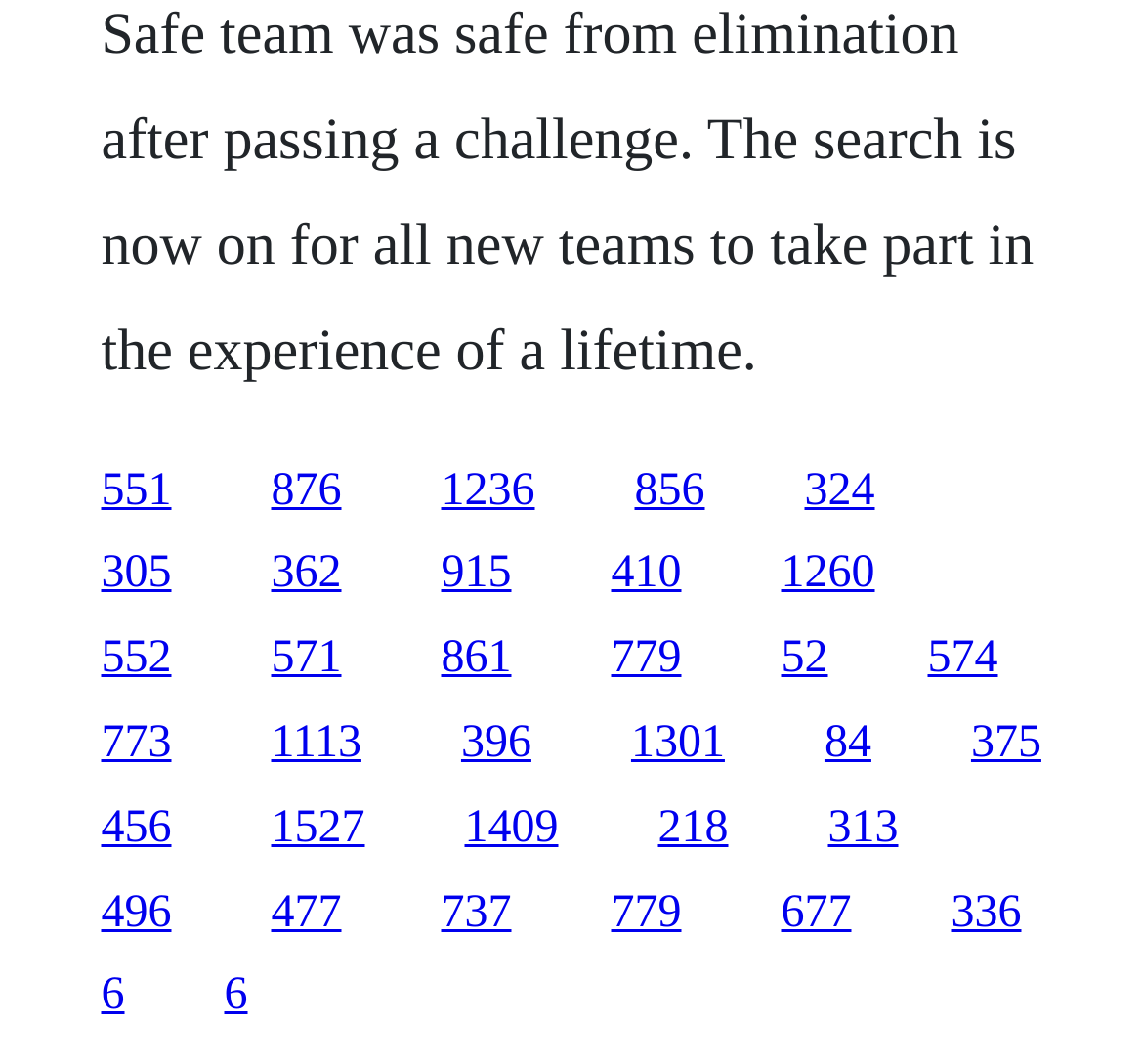Provide the bounding box coordinates in the format (top-left x, top-left y, bottom-right x, bottom-right y). All values are floating point numbers between 0 and 1. Determine the bounding box coordinate of the UI element described as: 856

[0.555, 0.437, 0.617, 0.484]